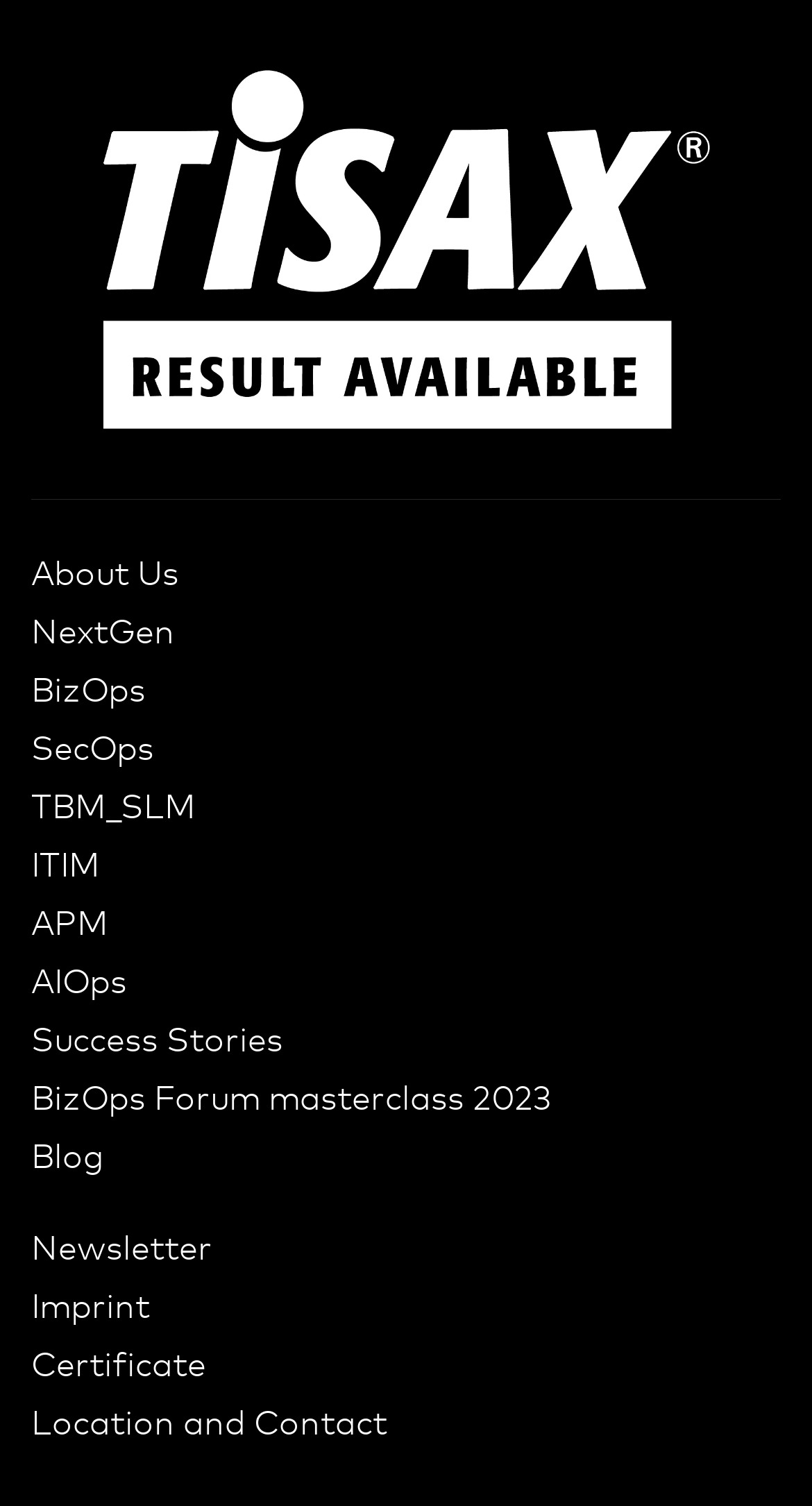What is the first link on the webpage?
Please answer using one word or phrase, based on the screenshot.

About Us